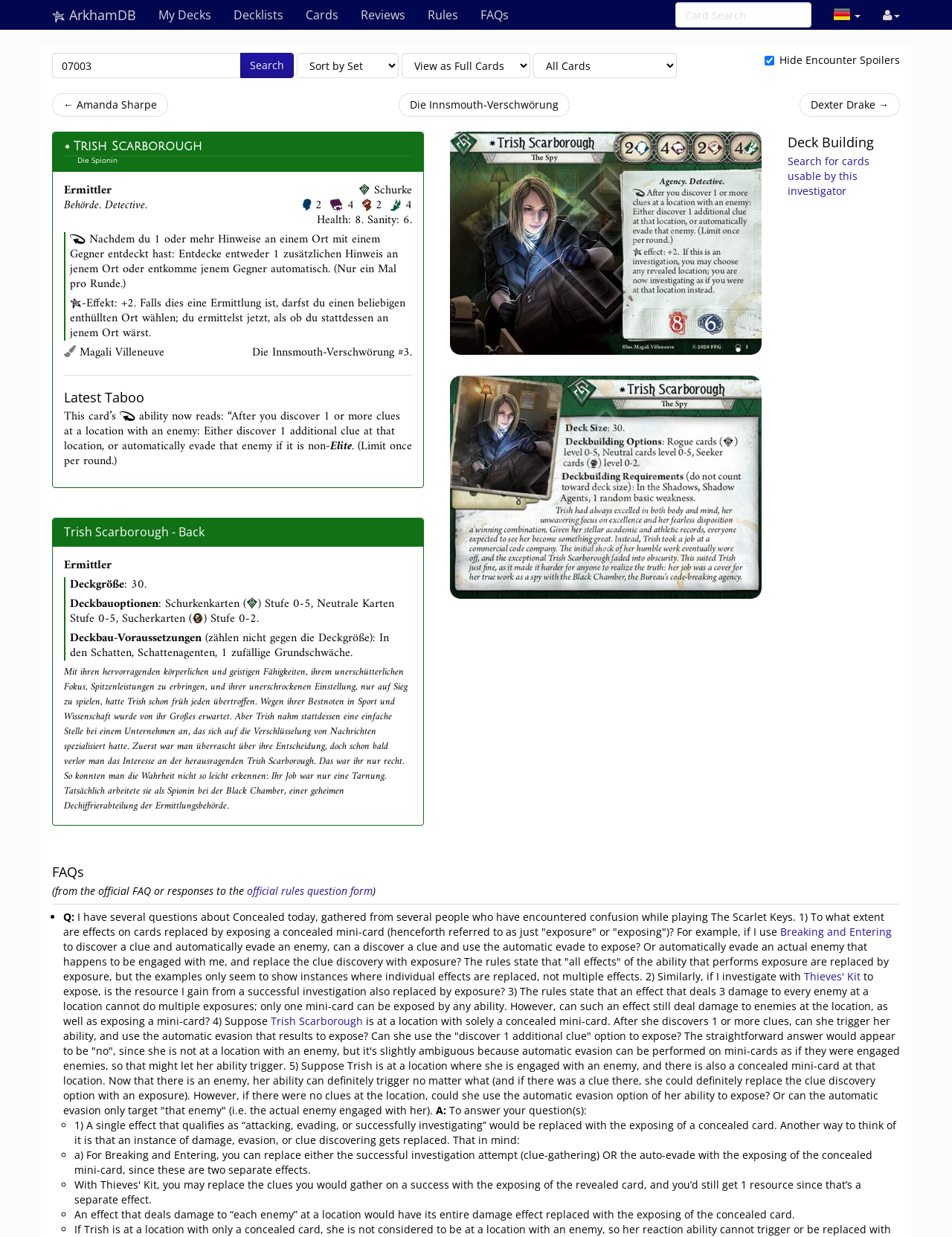Please identify the bounding box coordinates of the region to click in order to complete the task: "Go to Decklists". The coordinates must be four float numbers between 0 and 1, specified as [left, top, right, bottom].

[0.234, 0.0, 0.309, 0.024]